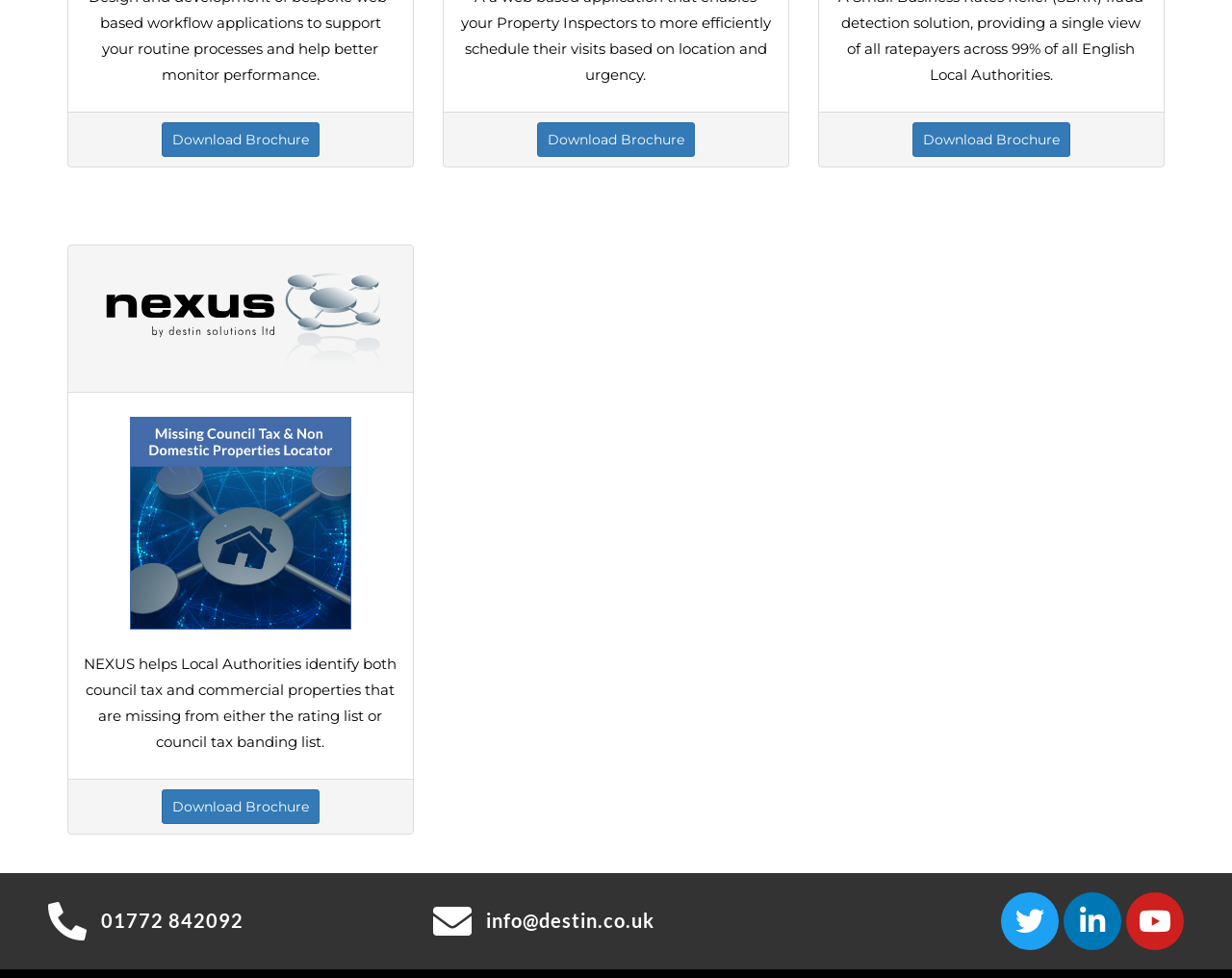What is the contact phone number?
Please answer the question with as much detail and depth as you can.

The contact phone number is available as a link element with the text '01772 842092' at the bottom of the webpage.